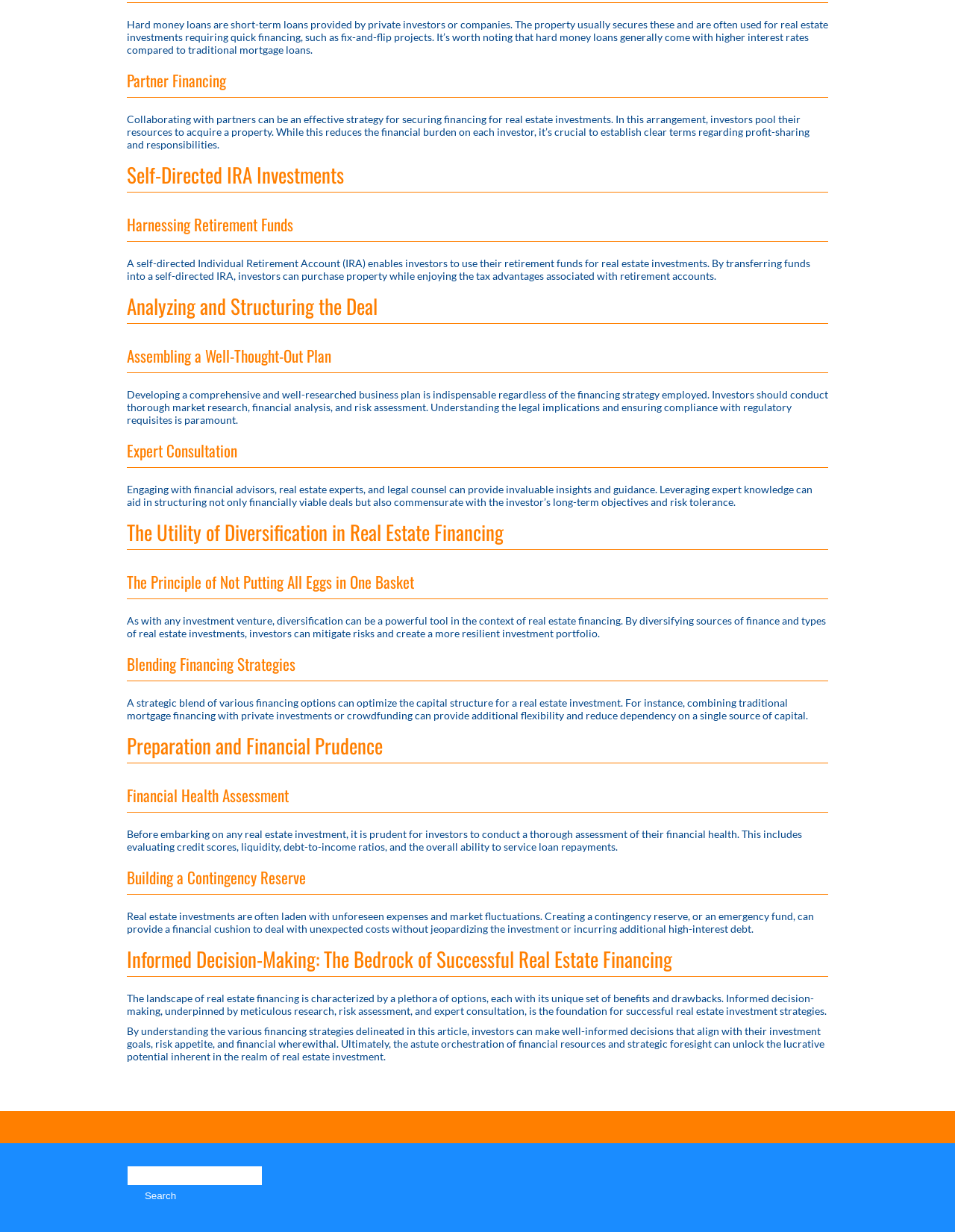What should investors do before embarking on a real estate investment?
Provide an in-depth answer to the question, covering all aspects.

According to the StaticText element with OCR text 'Before embarking on any real estate investment, it is prudent for investors to conduct a thorough assessment of their financial health...', investors should assess their financial health, including credit scores, liquidity, debt-to-income ratios, and loan repayment ability, before making a real estate investment.